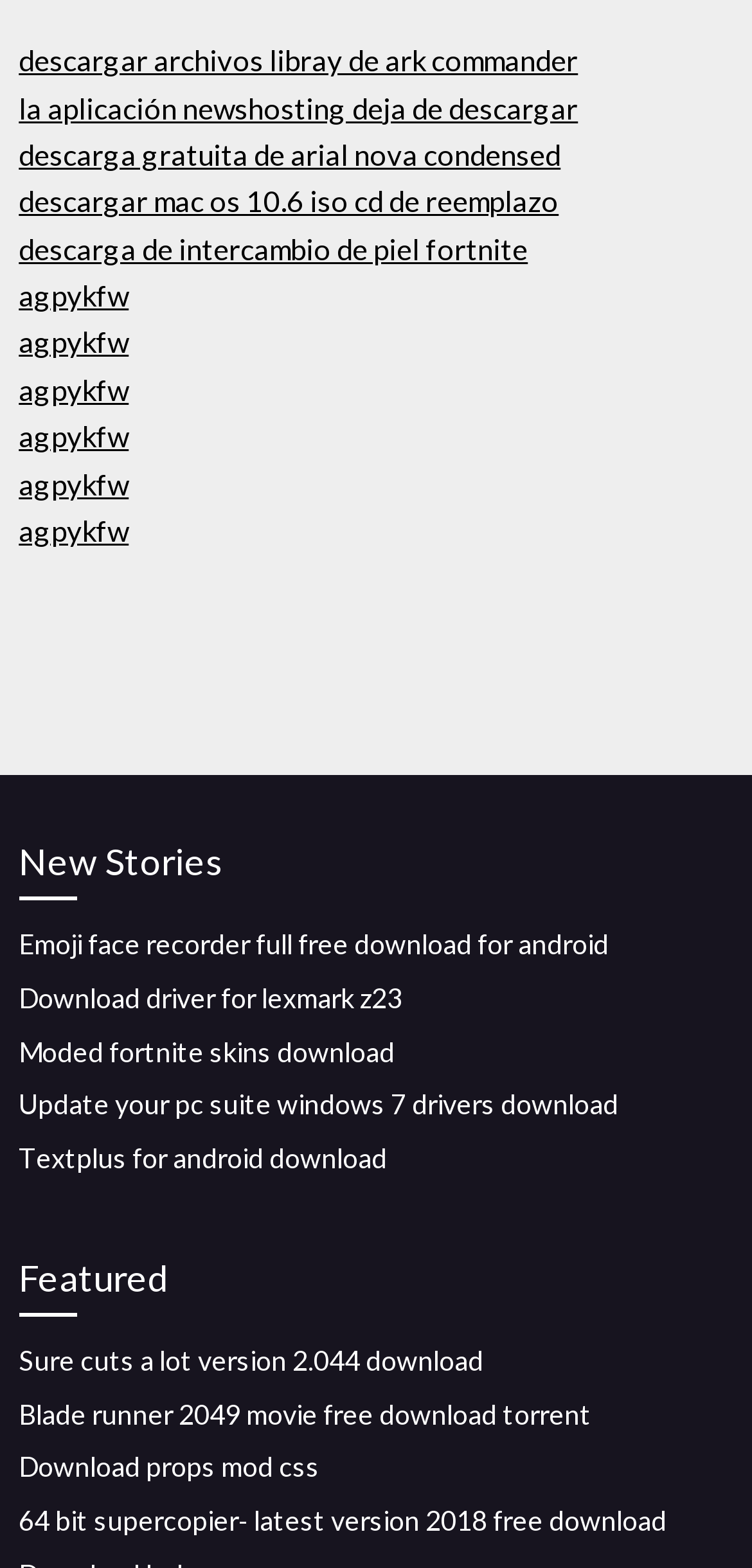Please identify the bounding box coordinates of the element's region that needs to be clicked to fulfill the following instruction: "download Emoji face recorder full free for android". The bounding box coordinates should consist of four float numbers between 0 and 1, i.e., [left, top, right, bottom].

[0.025, 0.592, 0.81, 0.612]